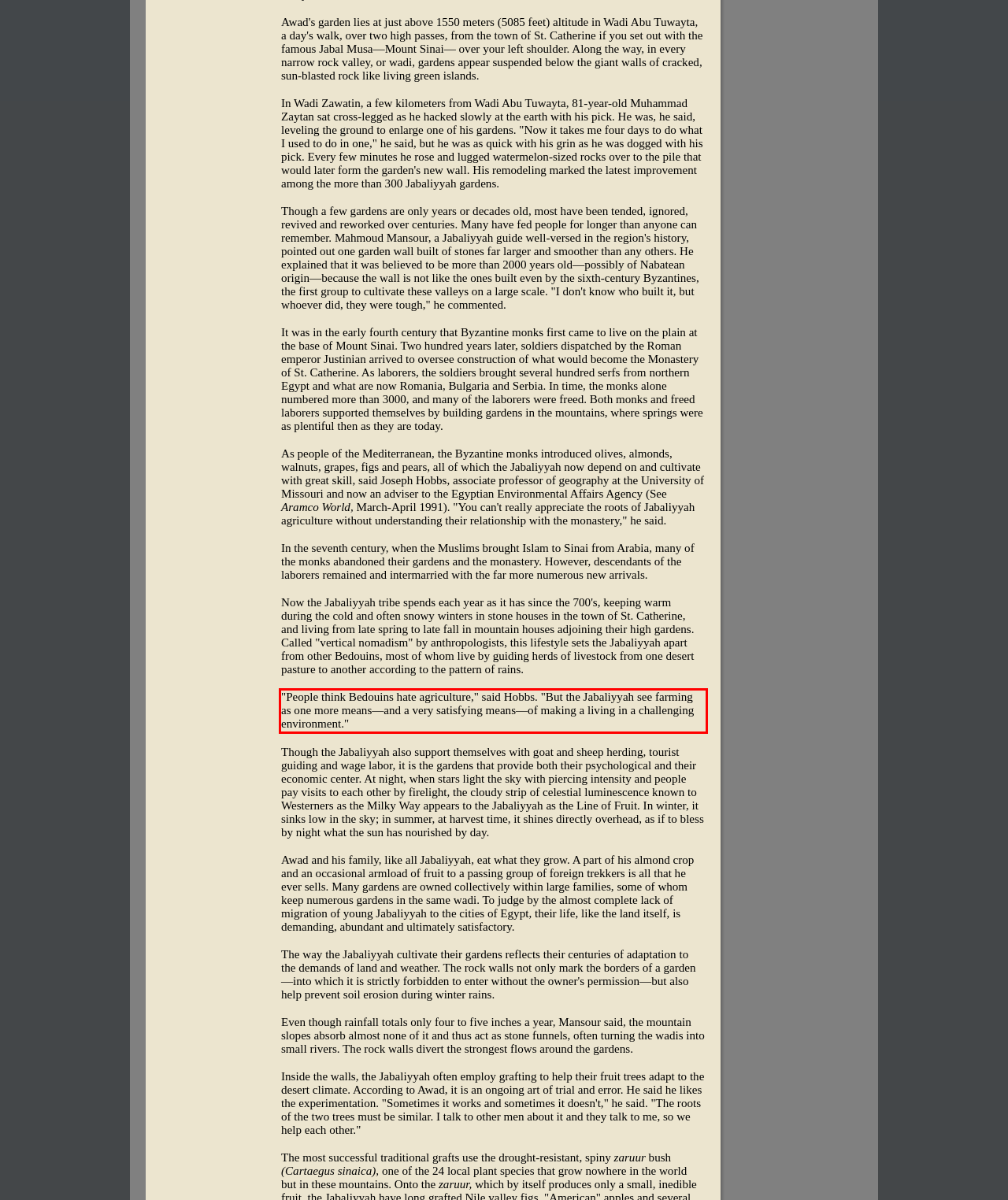You have a screenshot of a webpage where a UI element is enclosed in a red rectangle. Perform OCR to capture the text inside this red rectangle.

"People think Bedouins hate agriculture," said Hobbs. "But the Jabaliyyah see farming as one more means—and a very satisfying means—of making a living in a challenging environment."